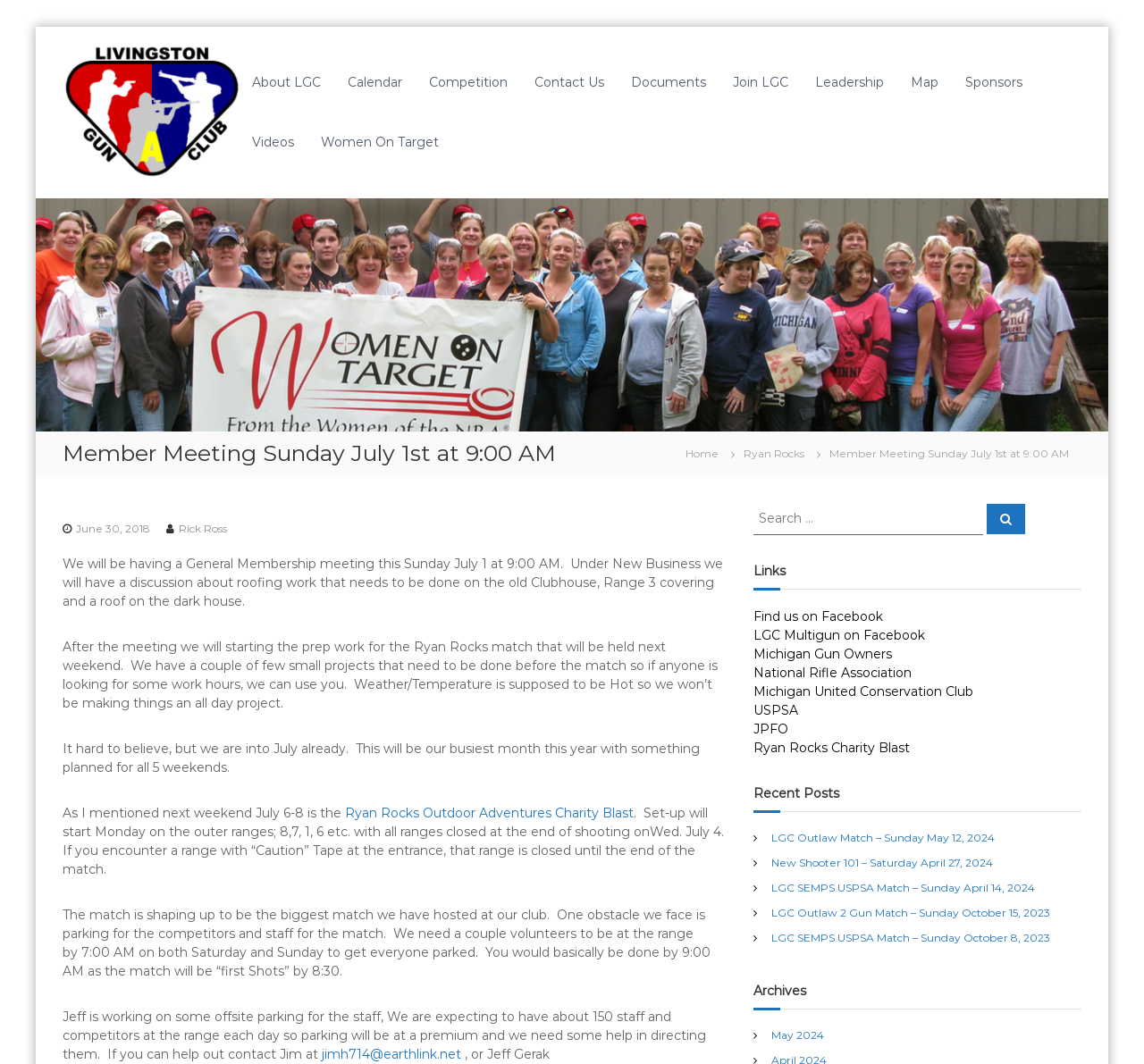Specify the bounding box coordinates of the element's region that should be clicked to achieve the following instruction: "Search for something". The bounding box coordinates consist of four float numbers between 0 and 1, in the format [left, top, right, bottom].

[0.862, 0.473, 0.896, 0.502]